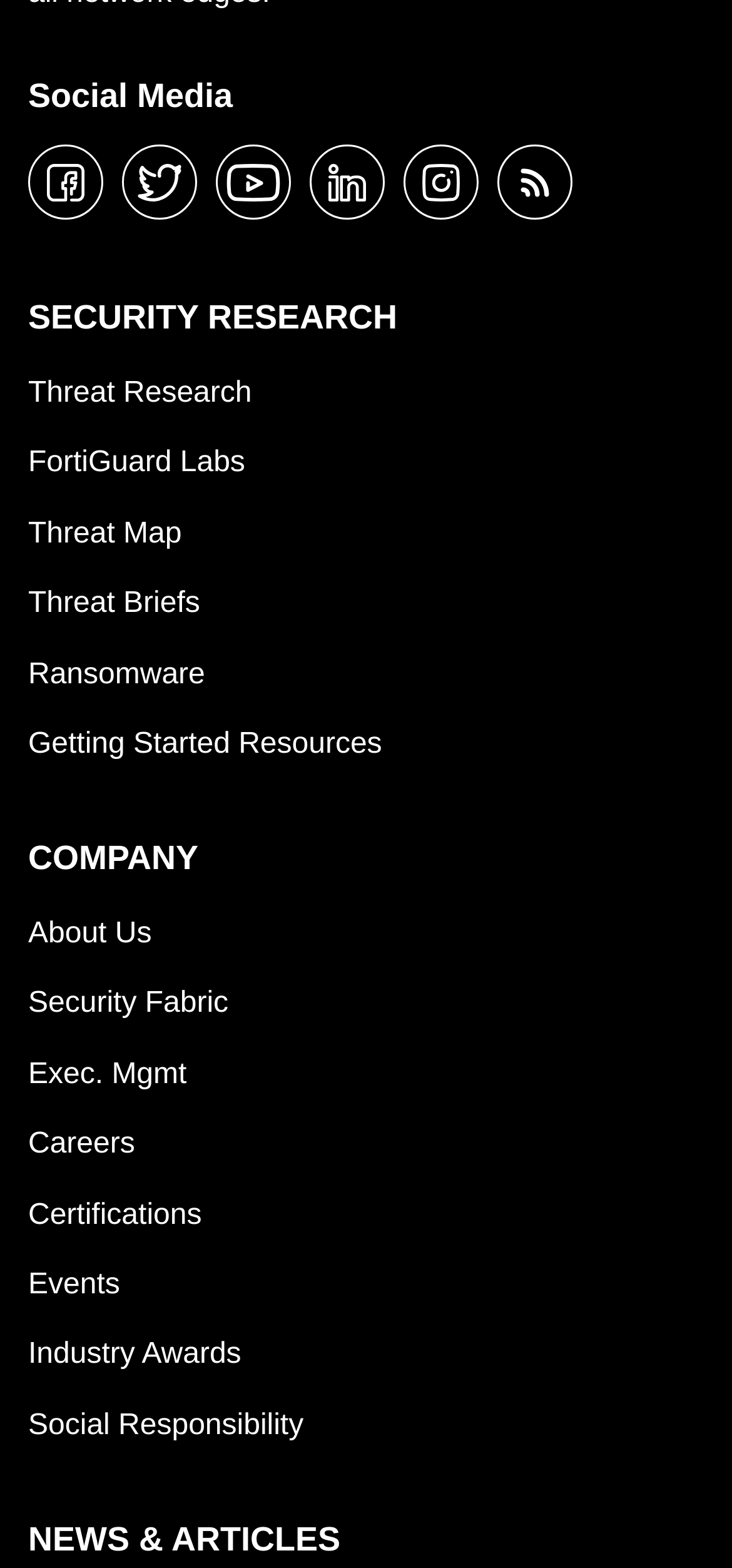Determine the bounding box coordinates of the section to be clicked to follow the instruction: "visit facebook". The coordinates should be given as four float numbers between 0 and 1, formatted as [left, top, right, bottom].

[0.038, 0.092, 0.141, 0.14]